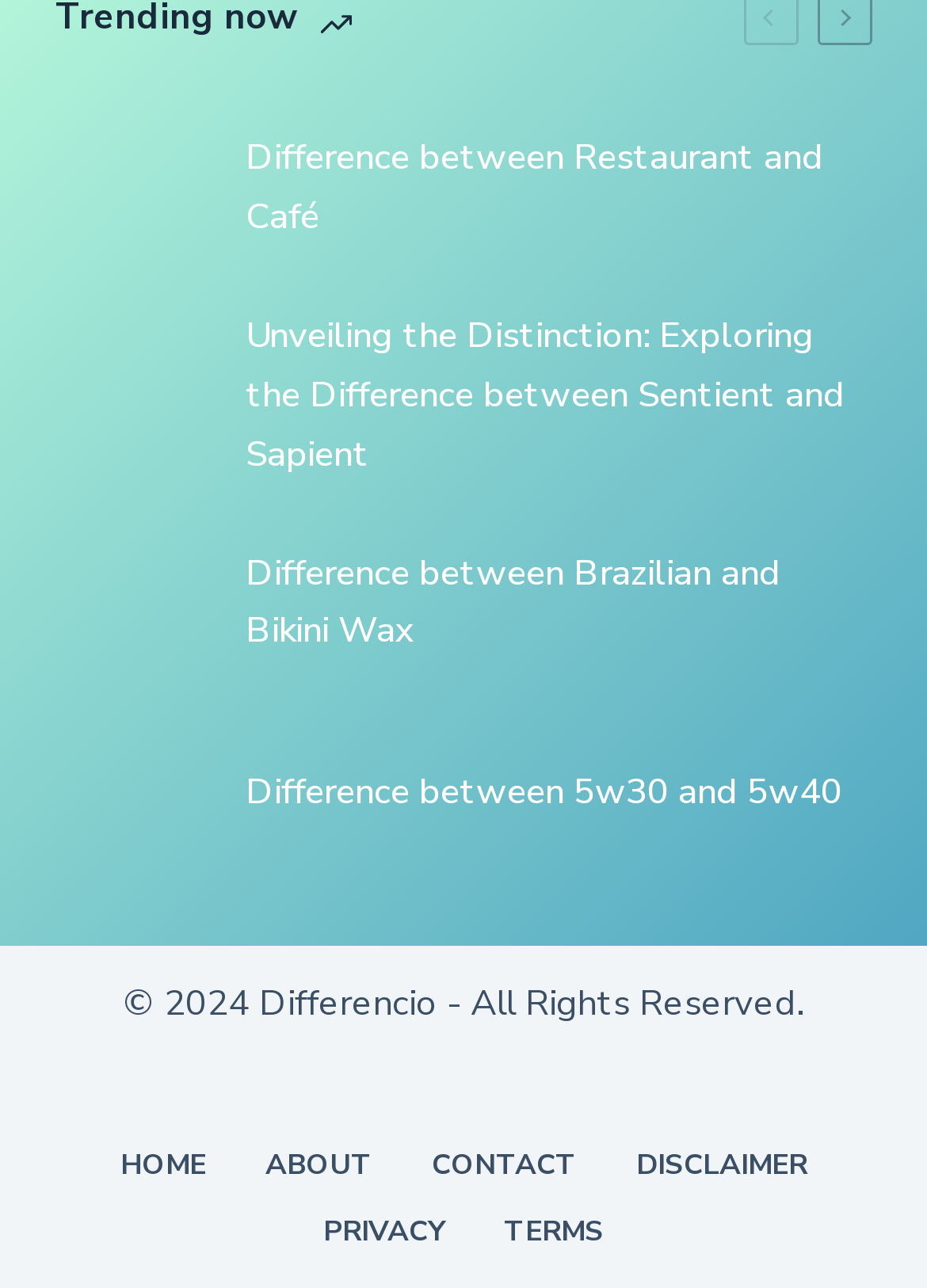Specify the bounding box coordinates of the area to click in order to execute this command: 'Explore the distinction between Sentient and Sapient'. The coordinates should consist of four float numbers ranging from 0 to 1, and should be formatted as [left, top, right, bottom].

[0.06, 0.238, 0.94, 0.375]